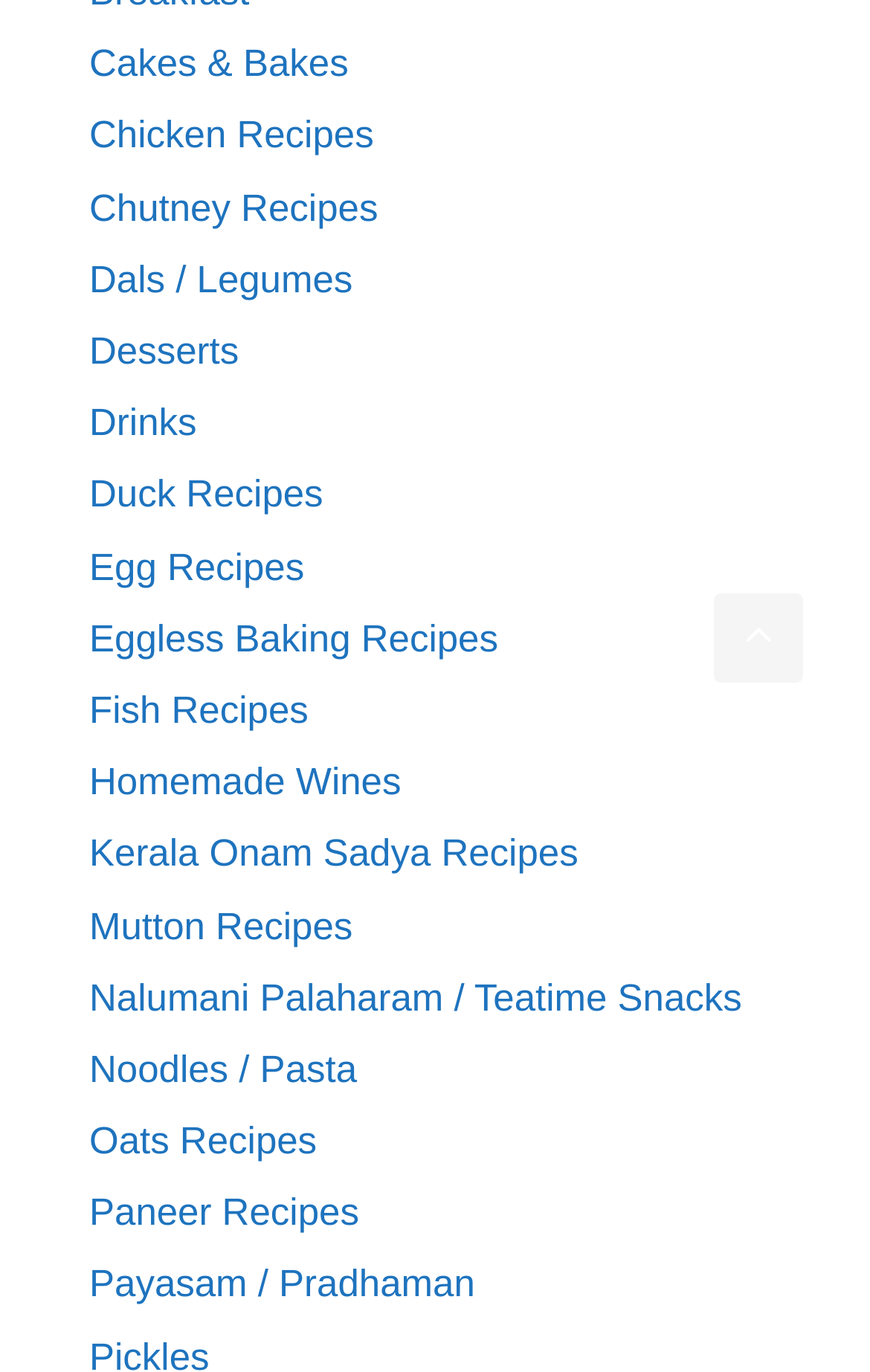Determine the bounding box coordinates of the target area to click to execute the following instruction: "Click on Cakes & Bakes."

[0.103, 0.031, 0.401, 0.062]